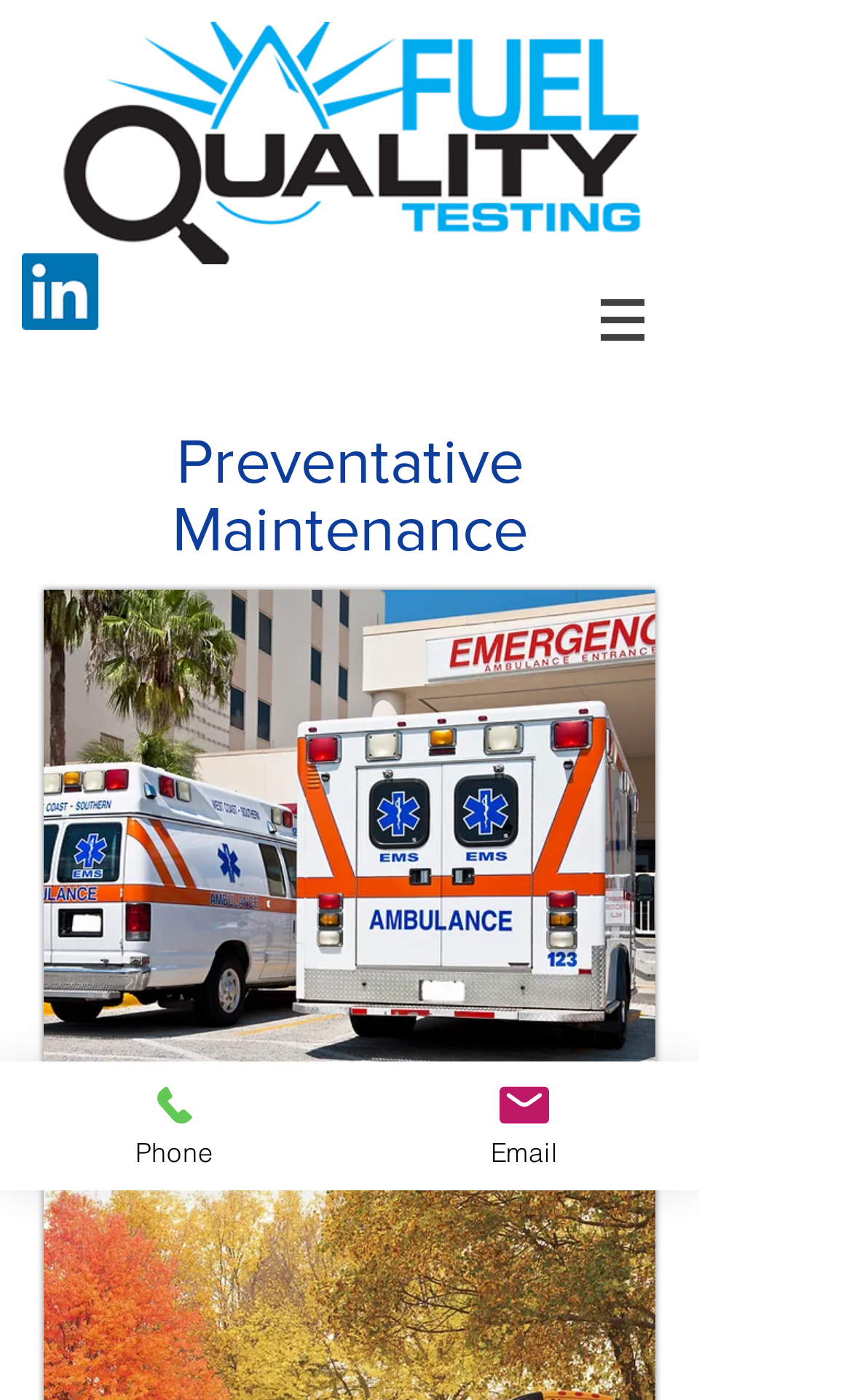What is the purpose of the website?
From the image, respond with a single word or phrase.

Preventative Maintenance